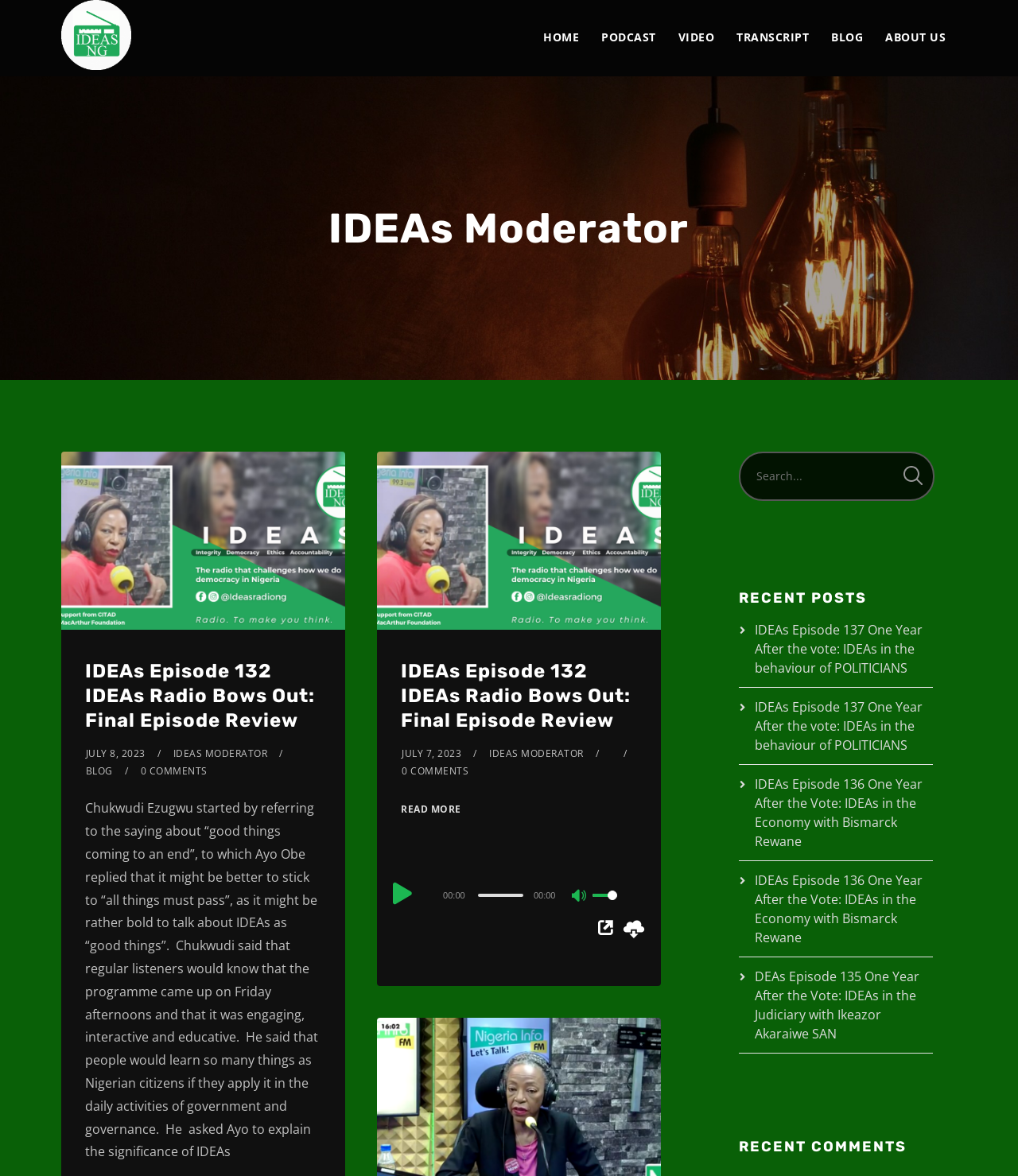Carefully observe the image and respond to the question with a detailed answer:
What is the title of the first article on the webpage?

The first article on the webpage has a heading element that says 'IDEAs Episode 132 IDEAs Radio Bows Out: Final Episode Review', which is the title of the article.